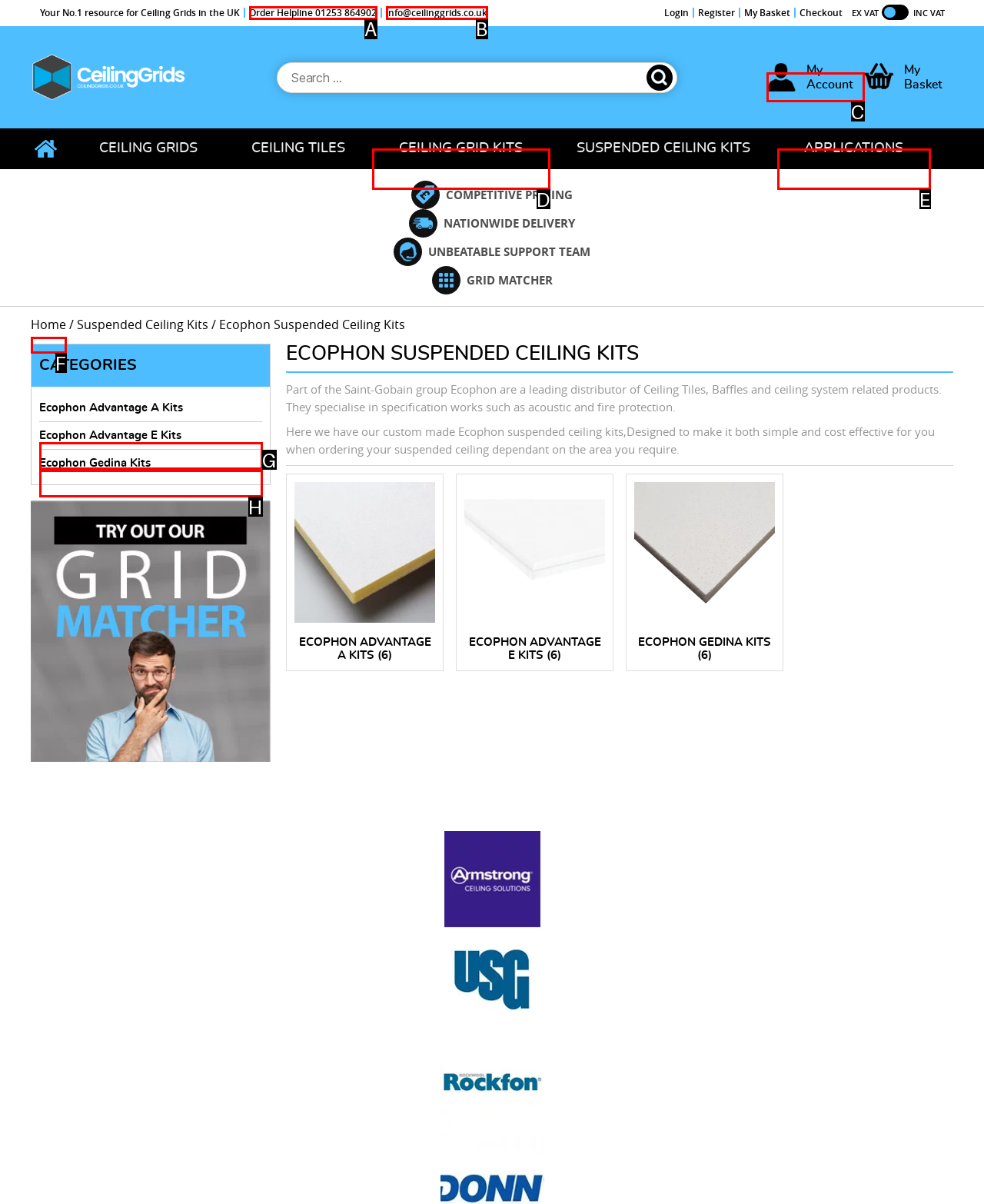Tell me which one HTML element best matches the description: Ecophon Gedina Kits Answer with the option's letter from the given choices directly.

H